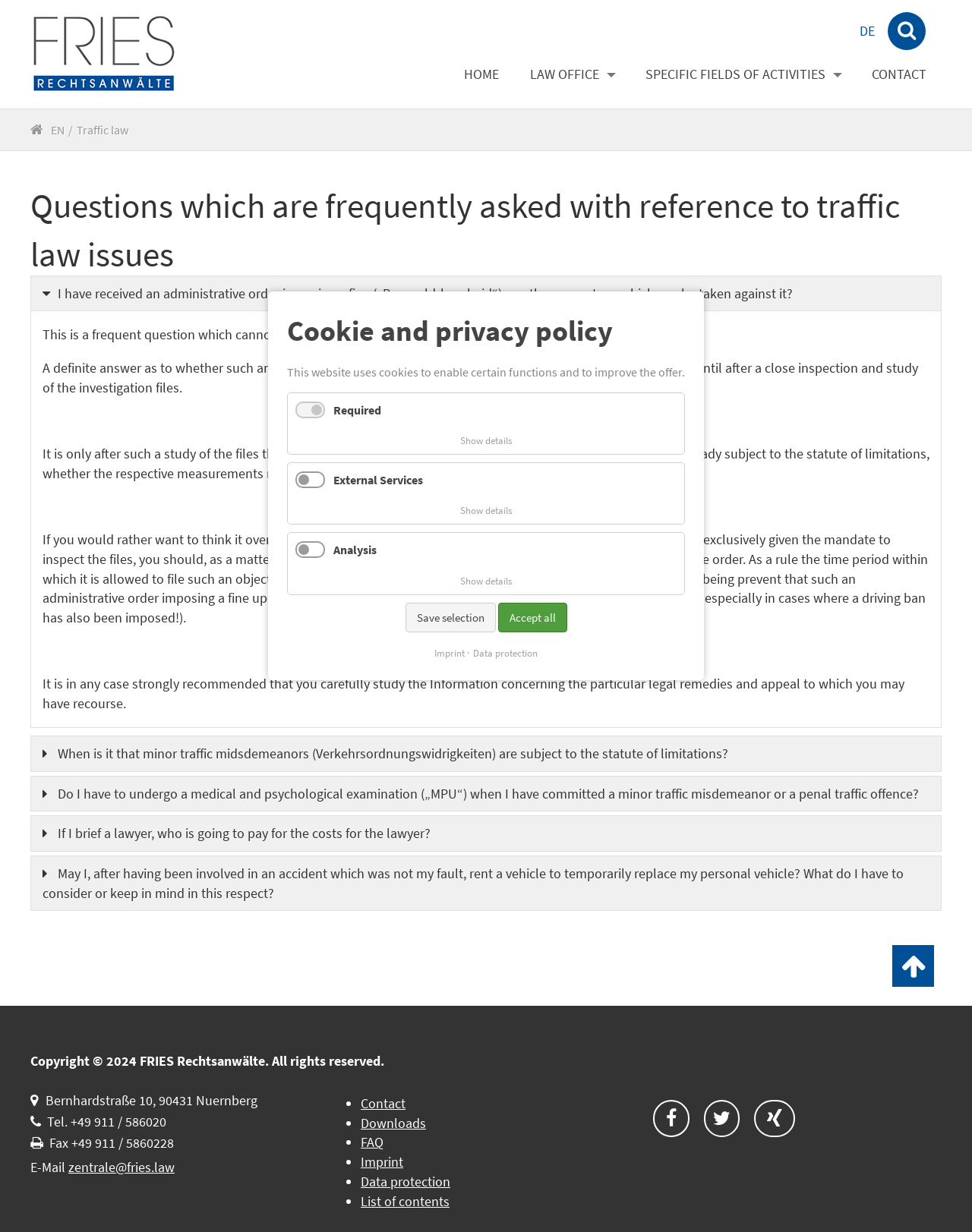Locate the bounding box of the UI element with the following description: "Tel. +49 911 / 586020".

[0.042, 0.903, 0.171, 0.917]